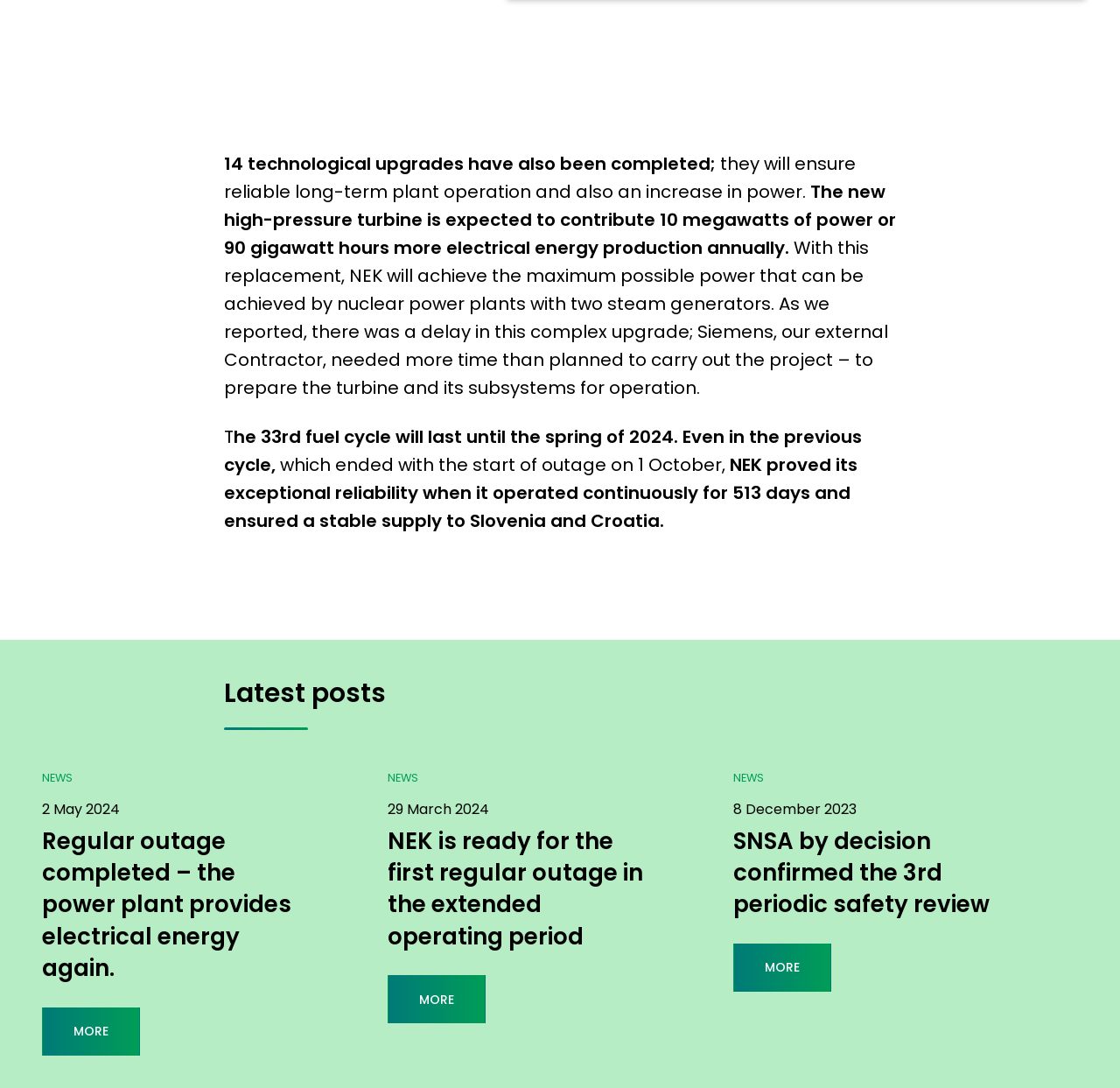What is the purpose of analytical cookies?
Please provide a comprehensive answer based on the information in the image.

The text explains that 'Analytical These cookies are used to measure (analyse) the use of the website.' This implies that the purpose of analytical cookies is to measure the use of the website.